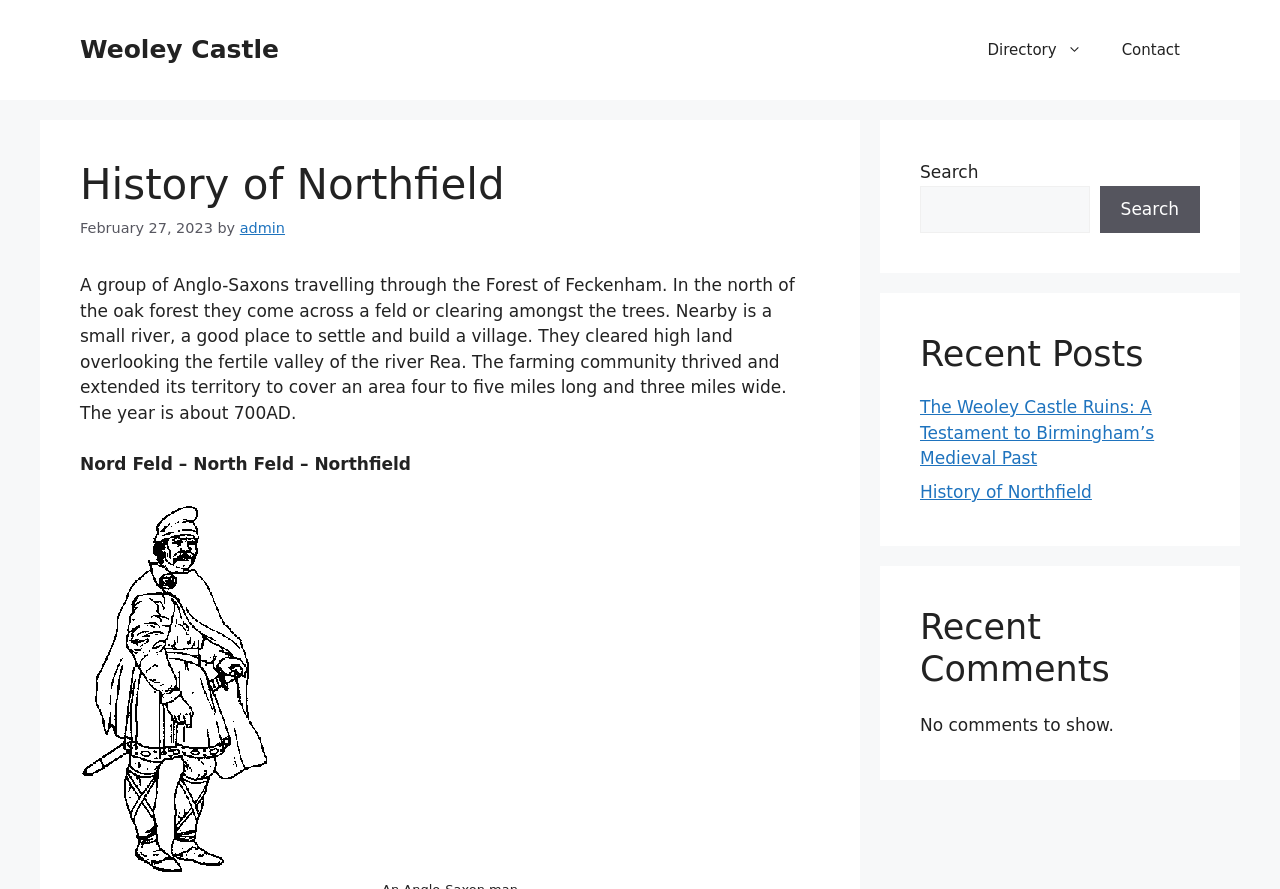Create a full and detailed caption for the entire webpage.

The webpage is about the "History of Northfield – Weoley Castle". At the top, there is a banner with a link to "Weoley Castle" on the left side, and a primary navigation menu on the right side, containing links to "Directory" and "Contact". 

Below the banner, there is a main content section with a heading "History of Northfield" followed by a timestamp "February 27, 2023" and a link to the author "admin". 

The main content is a passage of text describing the history of Northfield, which is about a group of Anglo-Saxons settling in the area around 700AD. The passage is divided into two paragraphs, with the second paragraph explaining the origin of the name "Northfield". 

To the right of the main content, there are three complementary sections. The first section contains a search bar with a search button. The second section has a heading "Recent Posts" and lists two links to recent posts, including "The Weoley Castle Ruins: A Testament to Birmingham’s Medieval Past" and "History of Northfield". The third section has a heading "Recent Comments" but indicates that there are no comments to show.